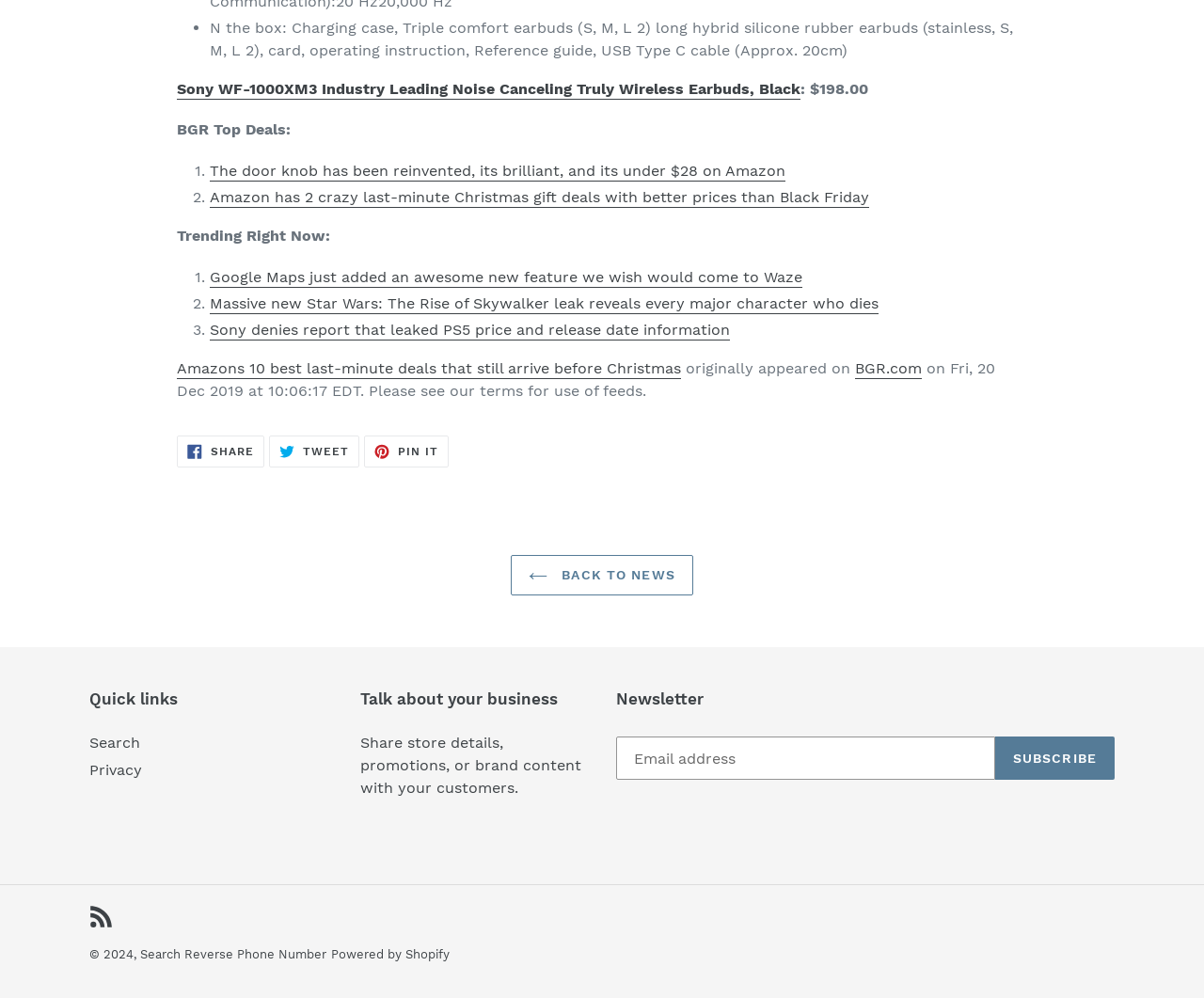Find the bounding box coordinates of the element to click in order to complete this instruction: "Click on the Sony WF-1000XM3 earbuds link". The bounding box coordinates must be four float numbers between 0 and 1, denoted as [left, top, right, bottom].

[0.147, 0.08, 0.665, 0.1]